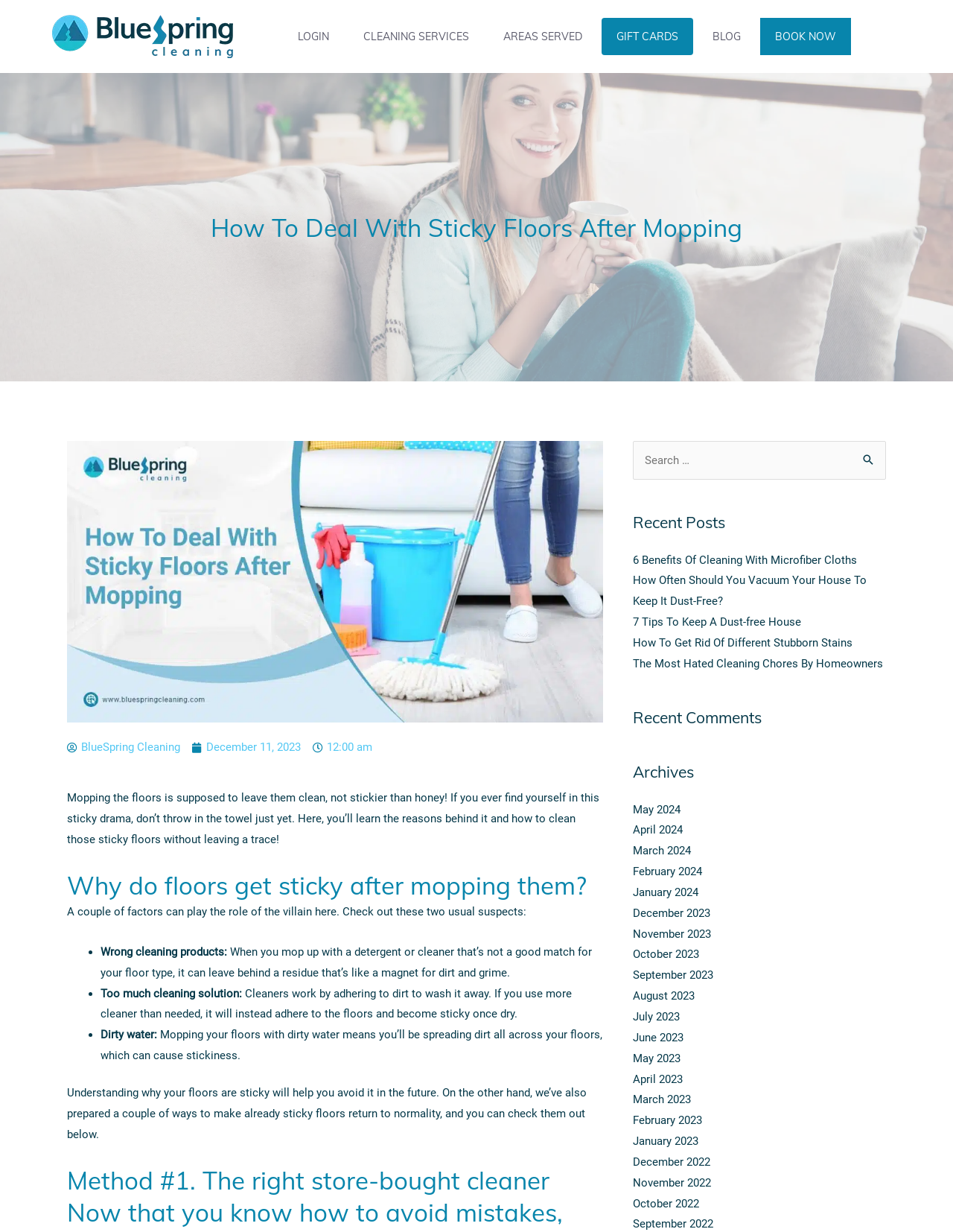Give a complete and precise description of the webpage's appearance.

This webpage is a blog post titled "How To Deal With Sticky Floors After Mopping" from BlueSpring Cleaning Services. At the top left corner, there is a logo of BlueSpring Cleaning Services, and to its right, there are several navigation links, including "LOGIN", "CLEANING SERVICES", "AREAS SERVED", "GIFT CARDS", "BLOG", and "BOOK NOW". 

Below the navigation links, there is a heading that displays the title of the blog post. The author's name, "BlueSpring Cleaning", and the date of publication, "December 11, 2023", are displayed below the title. 

The main content of the blog post starts with a brief introduction to the problem of sticky floors after mopping, followed by a section that explains the reasons behind this issue. This section is divided into three subheadings, each discussing a different factor that contributes to sticky floors, including the use of wrong cleaning products, too much cleaning solution, and dirty water. 

After explaining the causes of sticky floors, the blog post provides a solution to the problem, which is divided into several methods. The first method is discussed in detail, and it involves using the right store-bought cleaner. 

On the right side of the webpage, there is a search bar and a section titled "Recent Posts", which lists several links to other blog posts. Below this section, there are links to "Recent Comments" and "Archives", which lists links to blog posts from different months.